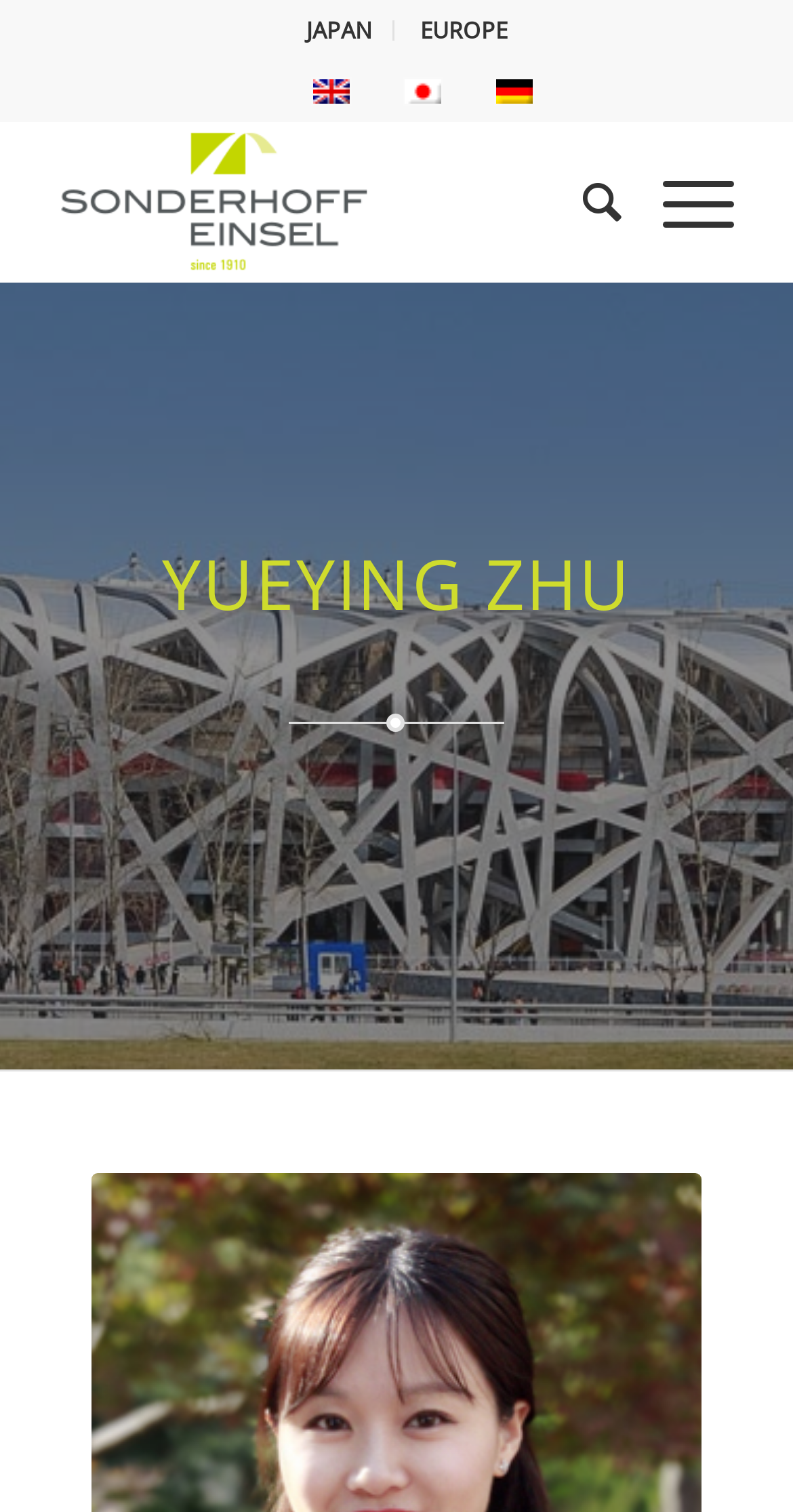Please provide a detailed answer to the question below by examining the image:
Is there a search function available?

I found a menu item labeled 'Search' in the layout table section of the webpage, which suggests that there is a search function available on the webpage.